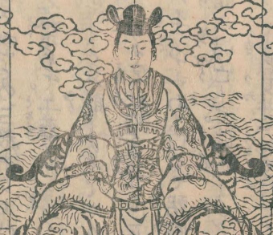Please provide a one-word or short phrase answer to the question:
What is the significance of the stylized clouds?

Connection to the heavens